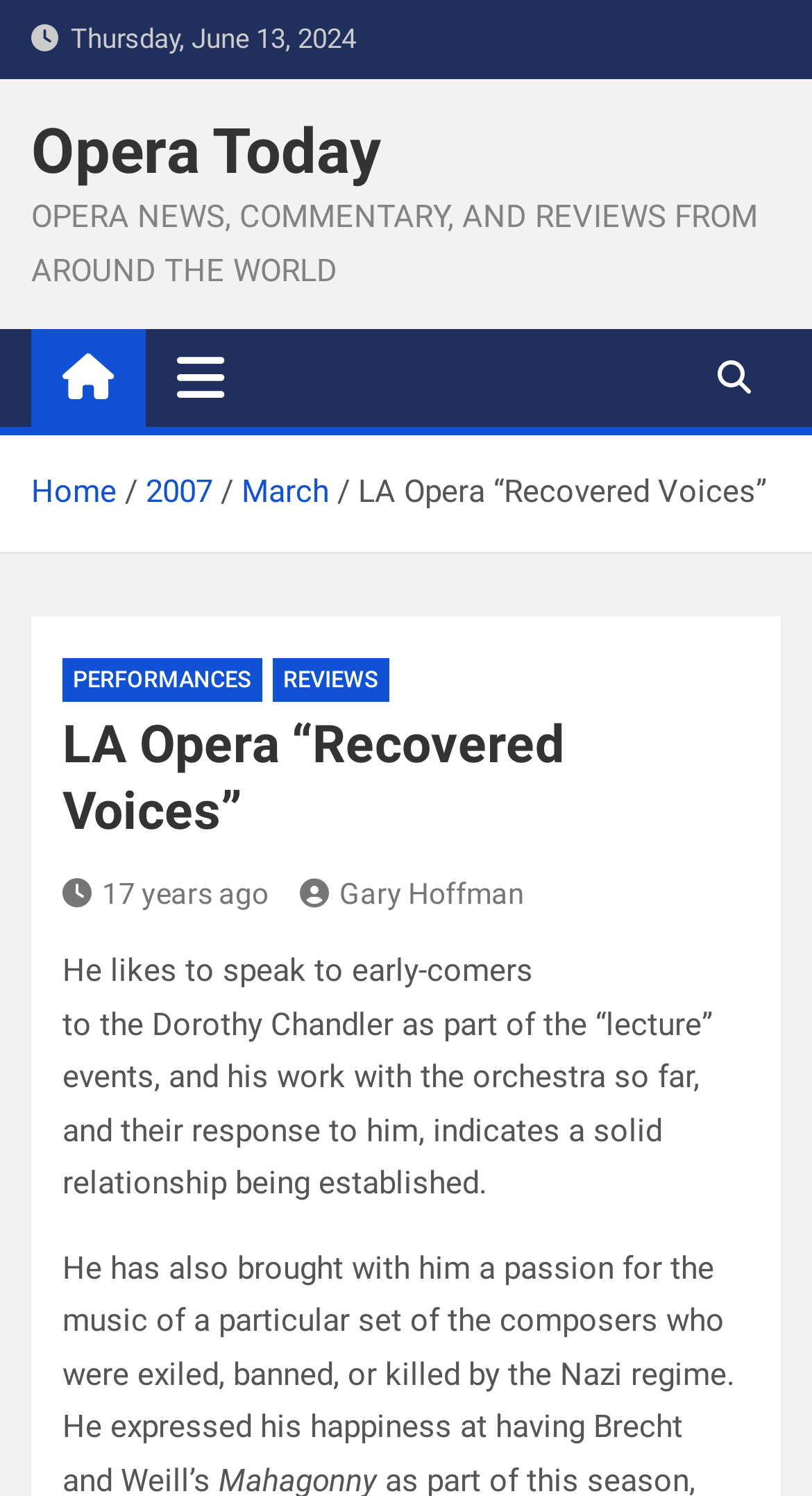Create a detailed narrative describing the layout and content of the webpage.

The webpage is about an article discussing James Conlon, the music director of Los Angeles Opera. At the top, there is a date "Thursday, June 13, 2024" and a heading "Opera Today" with a link to the website. Below the heading, there is a brief description of the website, "OPERA NEWS, COMMENTARY, AND REVIEWS FROM AROUND THE WORLD". 

To the right of the description, there is a toggle navigation button and a search button. Below these elements, there is a navigation section with breadcrumbs, including links to "Home", "2007", "March", and "LA Opera “Recovered Voices”". 

The main content of the webpage is an article about James Conlon. The article title "LA Opera “Recovered Voices”" is followed by links to "PERFORMANCES" and "REVIEWS". The article text is divided into several paragraphs, describing Conlon's work with the orchestra and his passion for the music of composers who were exiled, banned, or killed by the Nazi regime. There are also links to the author "Gary Hoffman" and a note indicating that the article was written 17 years ago.